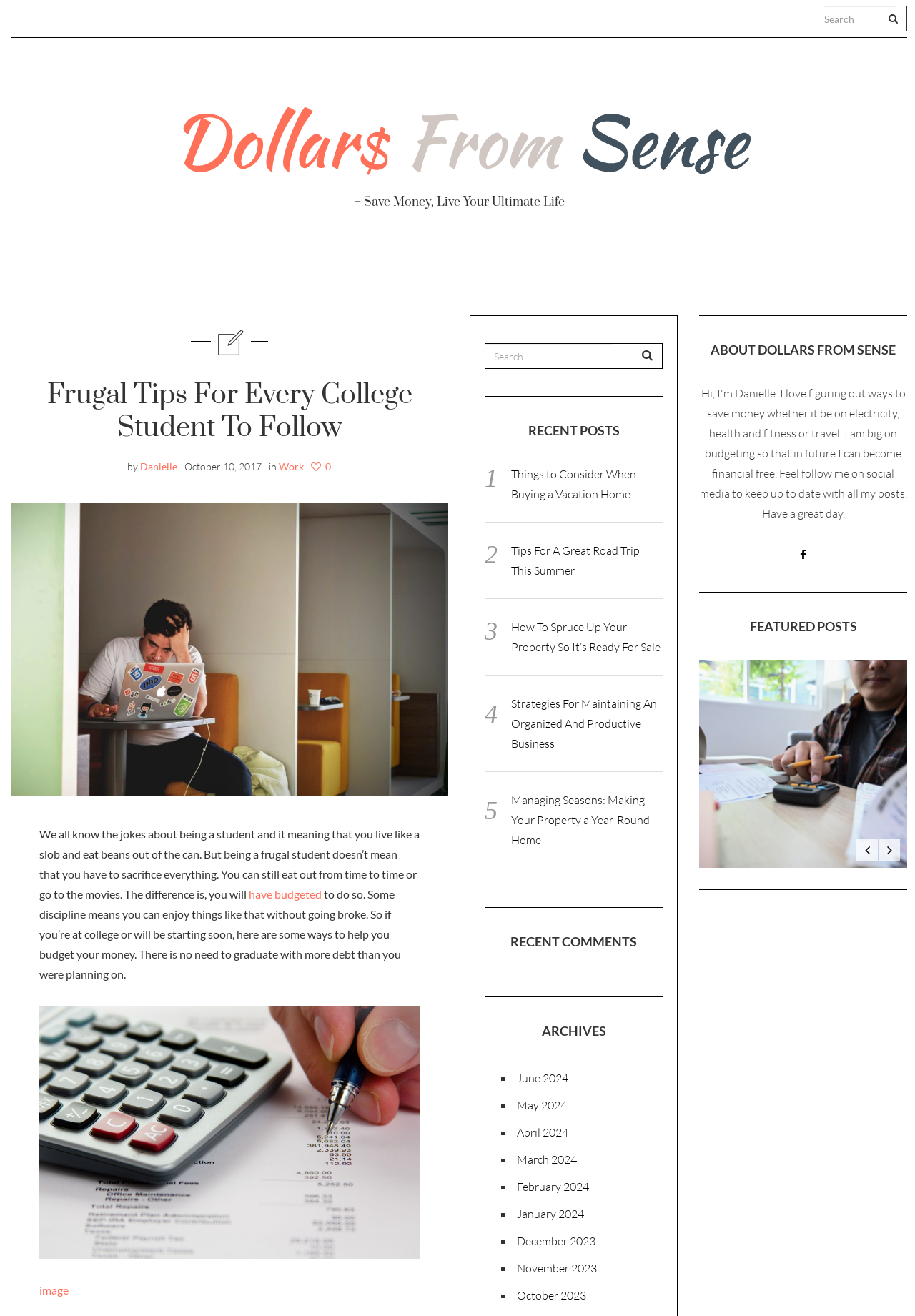Please use the details from the image to answer the following question comprehensively:
What is the author's name?

I determined the author's name by looking at the link element with the text 'Danielle' which is located below the heading element with the text 'Frugal Tips For Every College Student To Follow'.